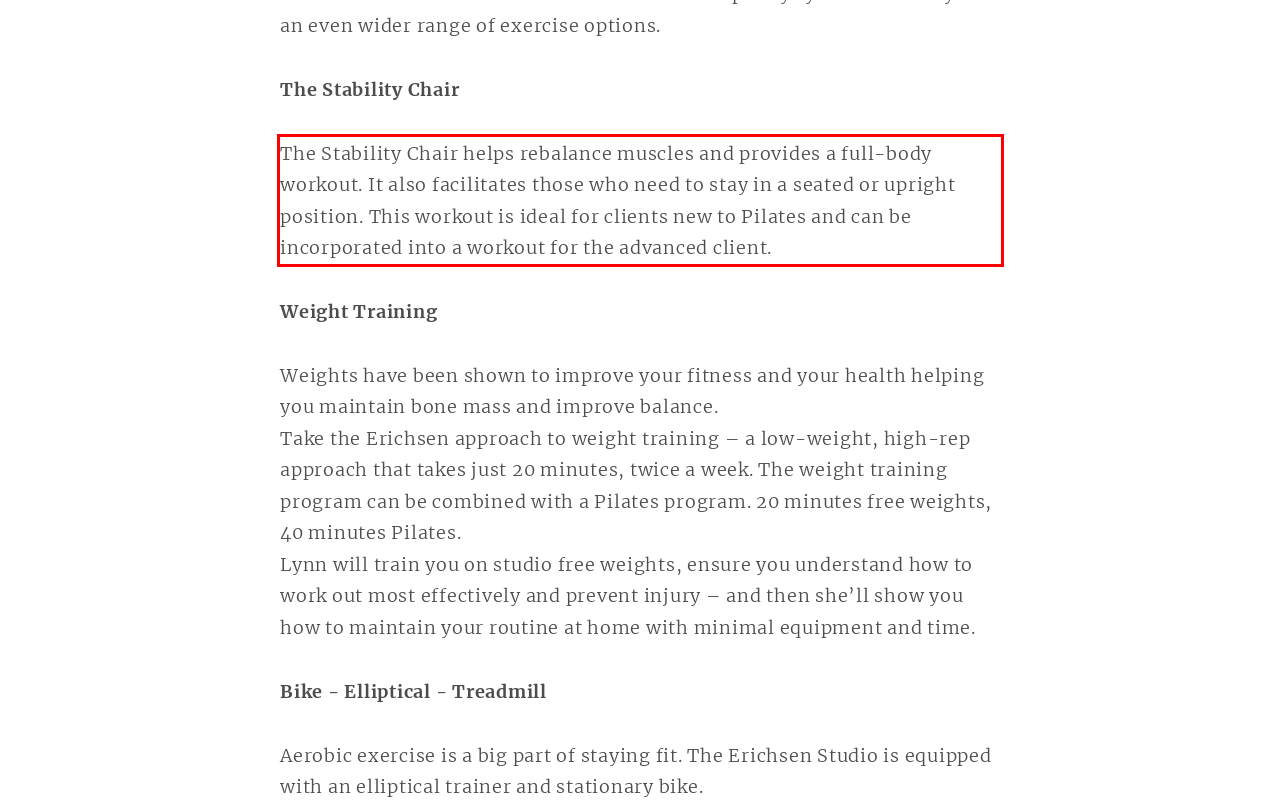You are provided with a screenshot of a webpage featuring a red rectangle bounding box. Extract the text content within this red bounding box using OCR.

The Stability Chair helps rebalance muscles and provides a full-body workout. It also facilitates those who need to stay in a seated or upright position. This workout is ideal for clients new to Pilates and can be incorporated into a workout for the advanced client.